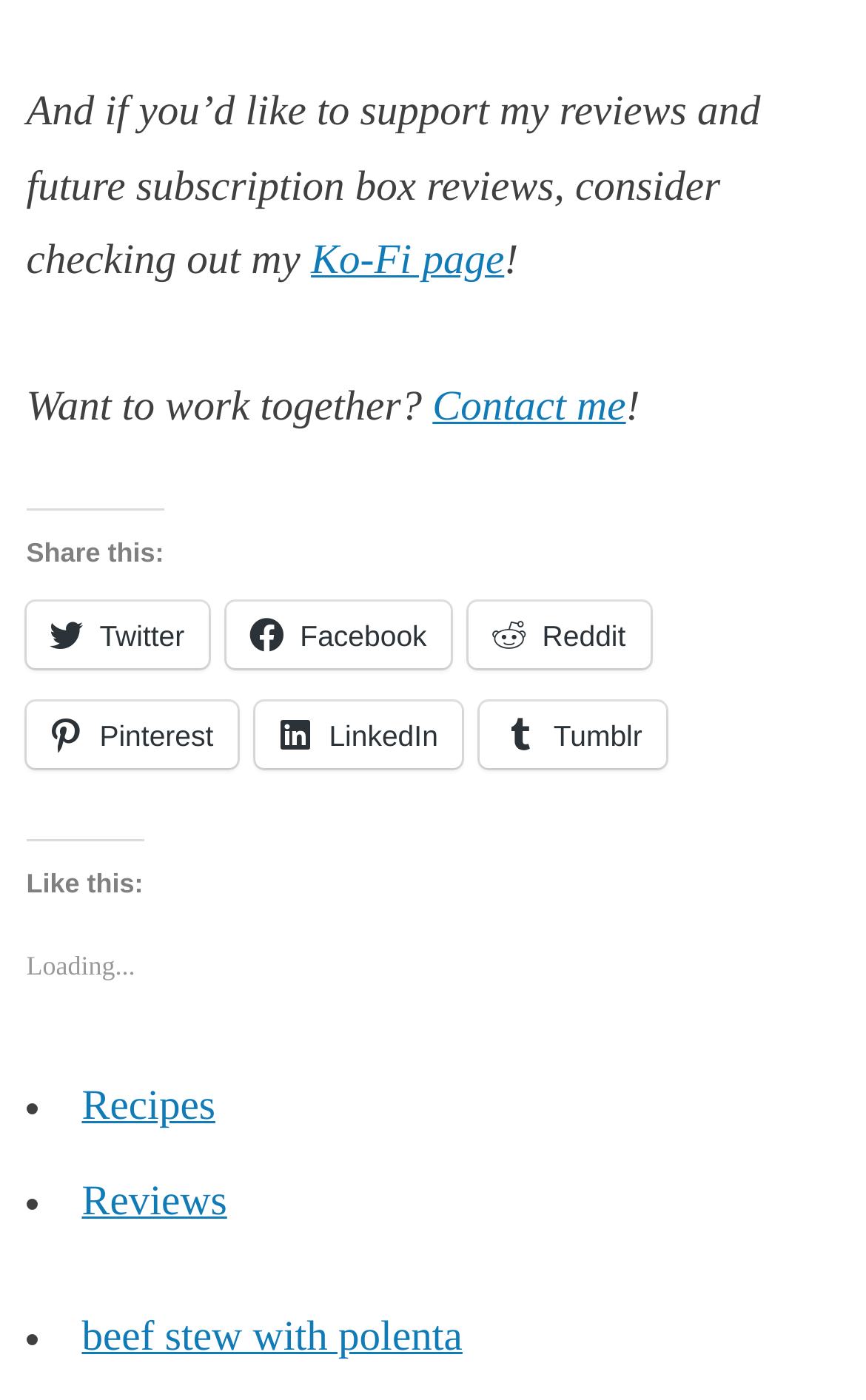Answer the following query with a single word or phrase:
What is the last link listed under 'Like this'?

beef stew with polenta